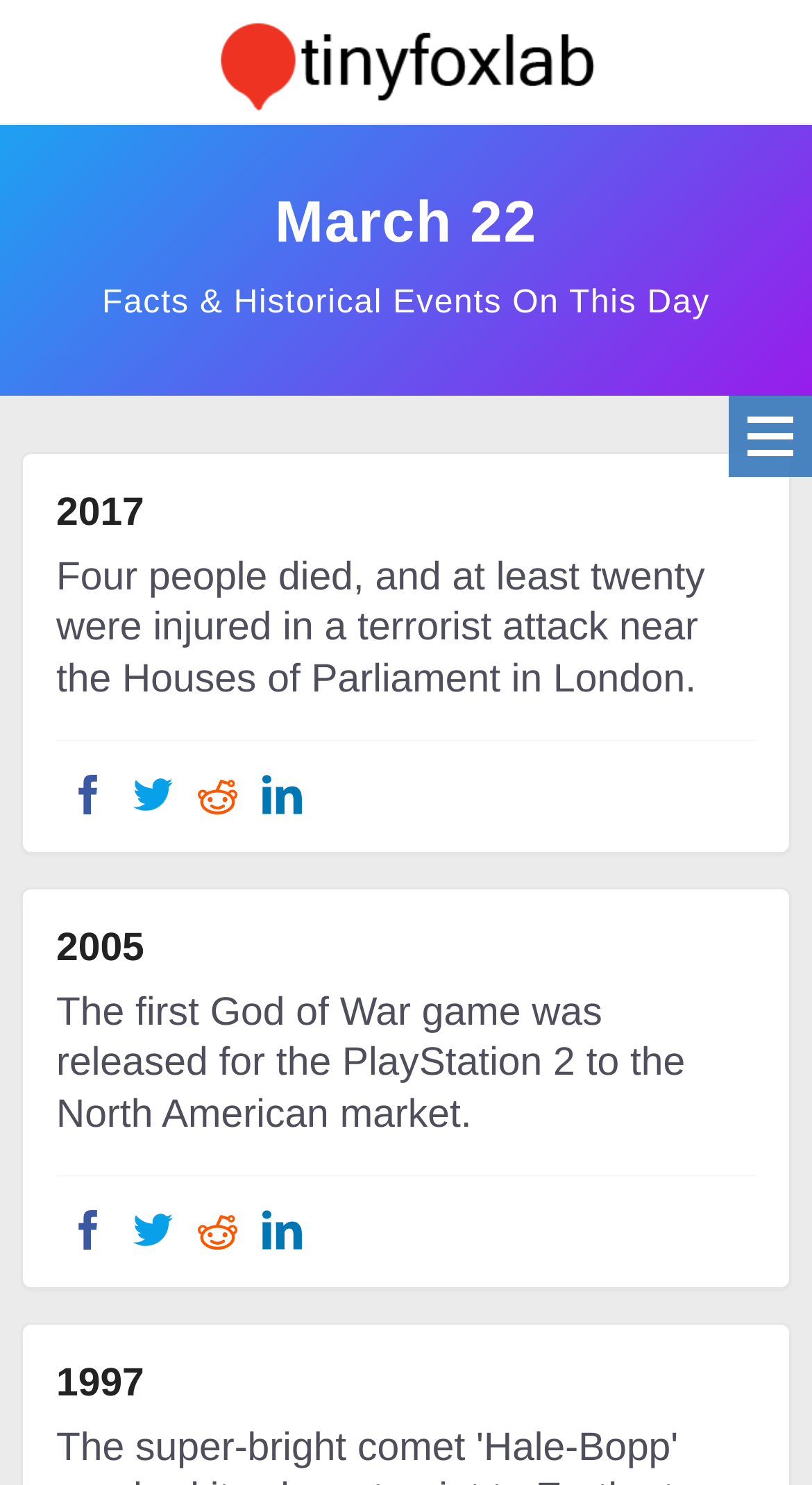Locate the bounding box coordinates of the UI element described by: "aria-label="Share This Event on Twitter"". The bounding box coordinates should consist of four float numbers between 0 and 1, i.e., [left, top, right, bottom].

[0.149, 0.806, 0.228, 0.85]